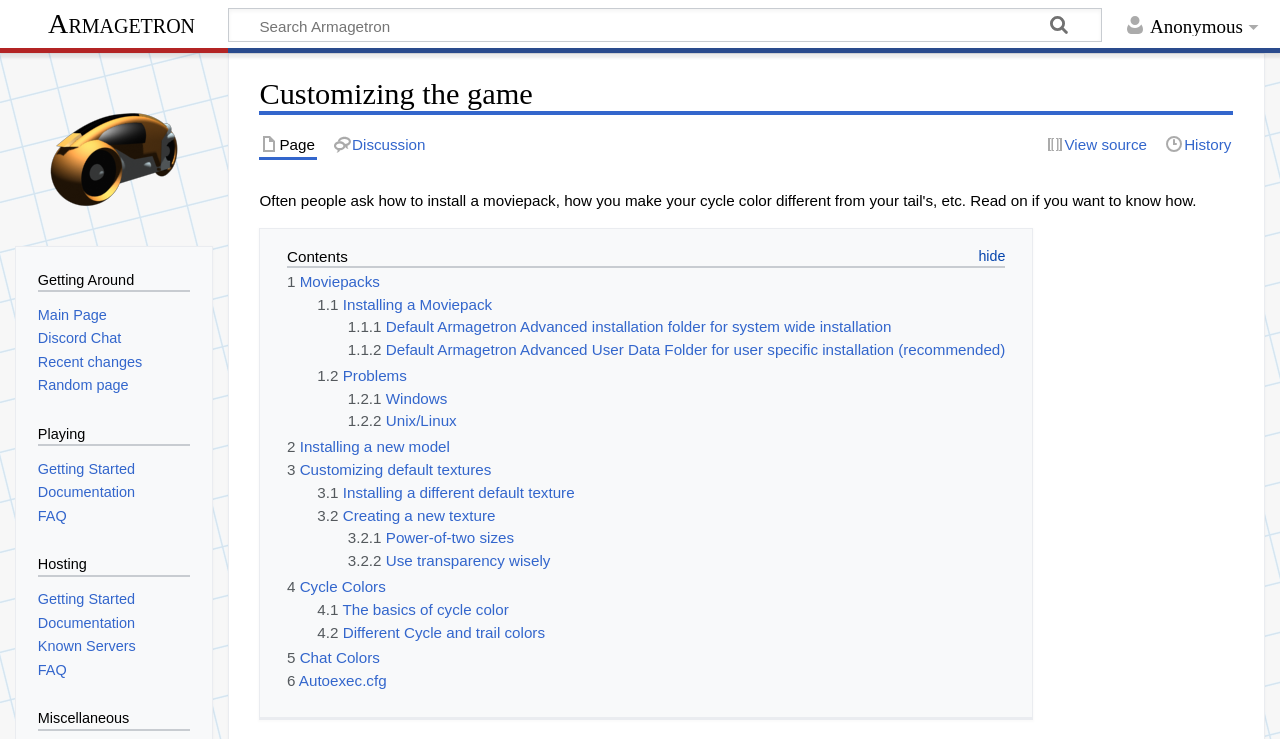Explain in detail what you observe on this webpage.

The webpage is about customizing the game Armagetron. At the top, there is a heading "Anonymous" and a link to "Armagetron" on the left, followed by a search box and two buttons, "Search" and "Go", on the right. Below this, there is a heading "Customizing the game" and three navigation sections: "Namespaces", "Page actions", and "Contents".

In the "Namespaces" section, there are two links: "Page" and "Discussion". In the "Page actions" section, there are two links: "View source" and "History". The "Contents" section is the main content area, which contains a list of links to various topics related to customizing the game, including "Moviepacks", "Installing a new model", "Customizing default textures", "Cycle Colors", "Chat Colors", and "Autoexec.cfg". Each of these topics has multiple sub-links with more specific information.

On the right side of the page, there are three navigation sections: "Getting Around", "Playing", and "Hosting". The "Getting Around" section has links to the main page, Discord chat, recent changes, and a random page. The "Playing" section has links to getting started, documentation, and FAQ. The "Hosting" section has links to getting started, documentation, known servers, and FAQ. At the bottom of the page, there is a heading "Miscellaneous".